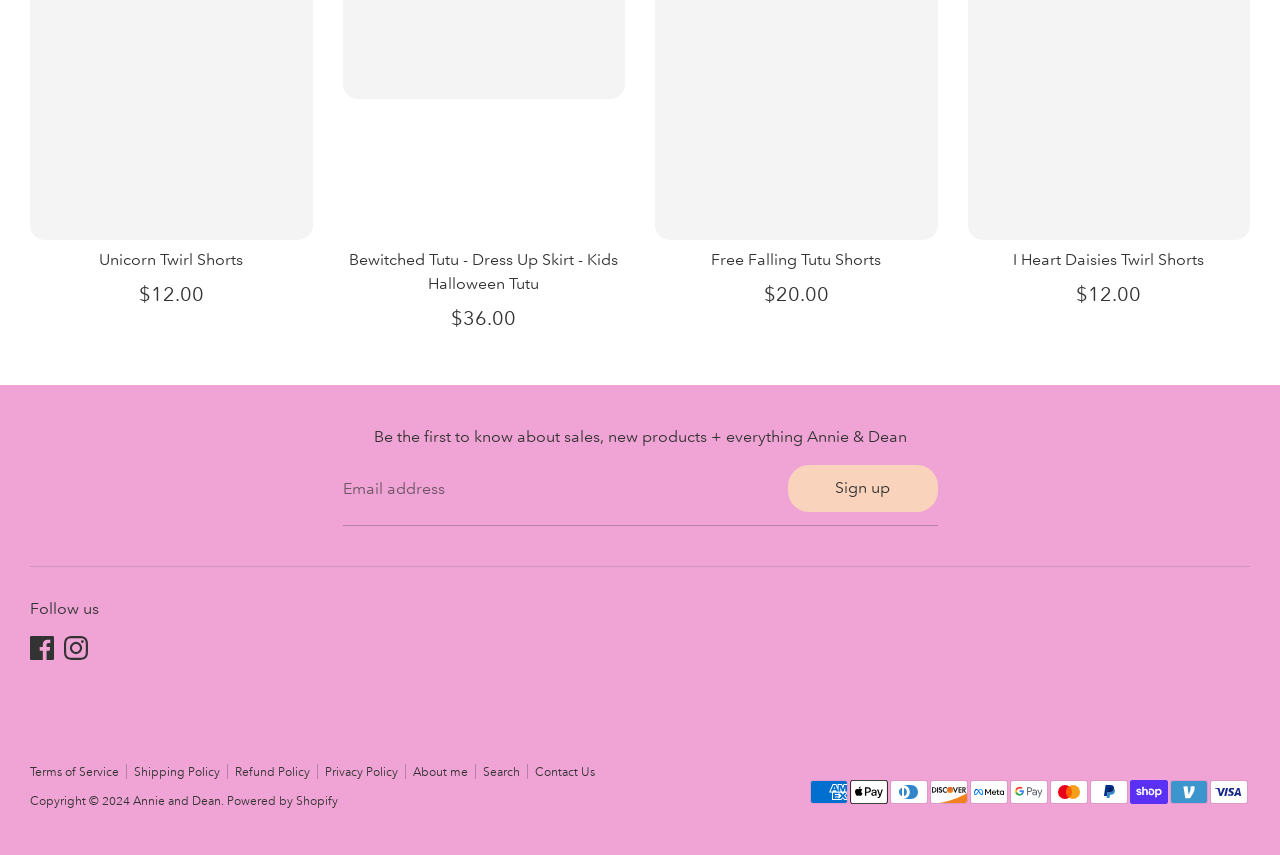What payment methods are accepted? Analyze the screenshot and reply with just one word or a short phrase.

Multiple